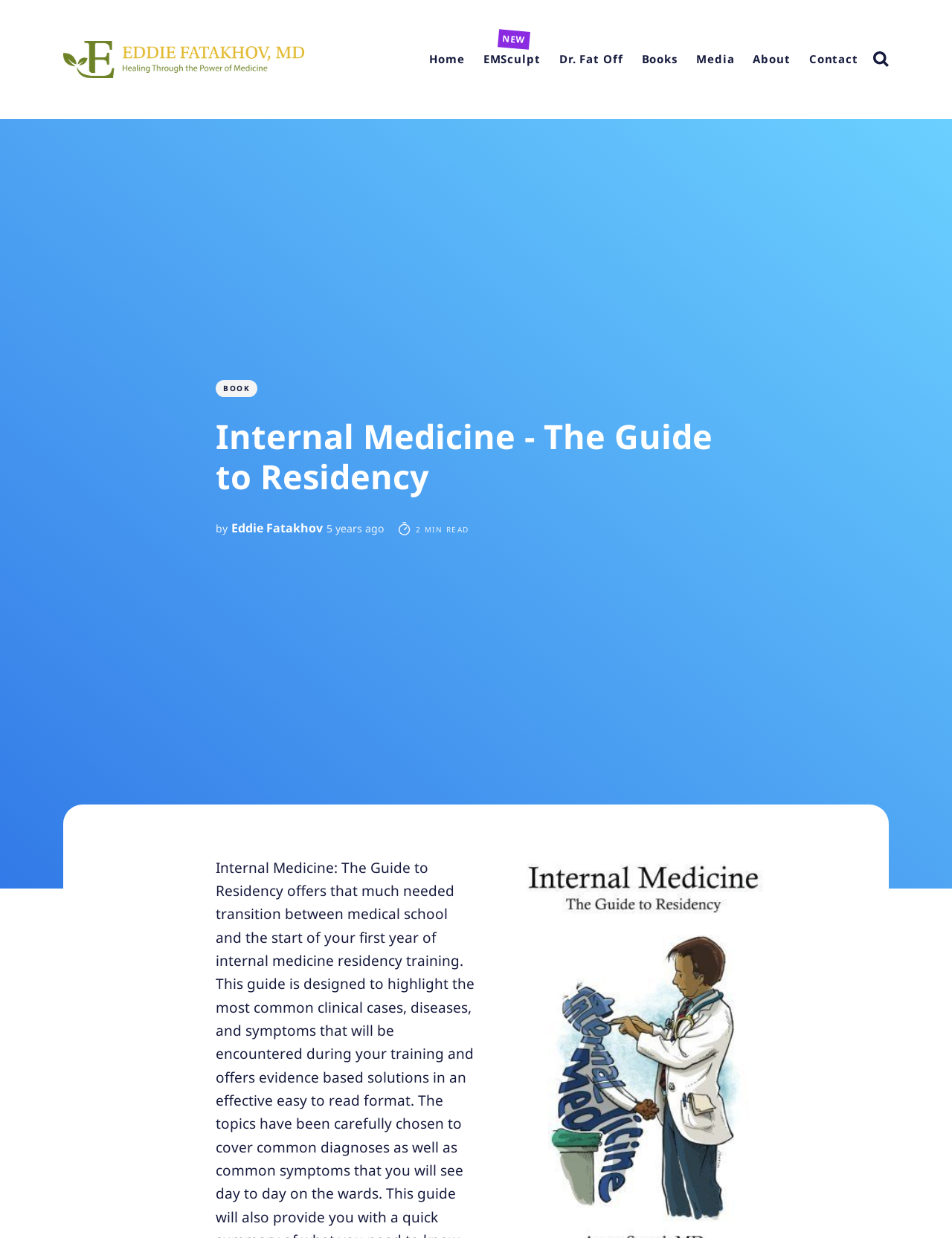Answer briefly with one word or phrase:
Who is the contributing author of the book?

Eddie Fatakhov, MD